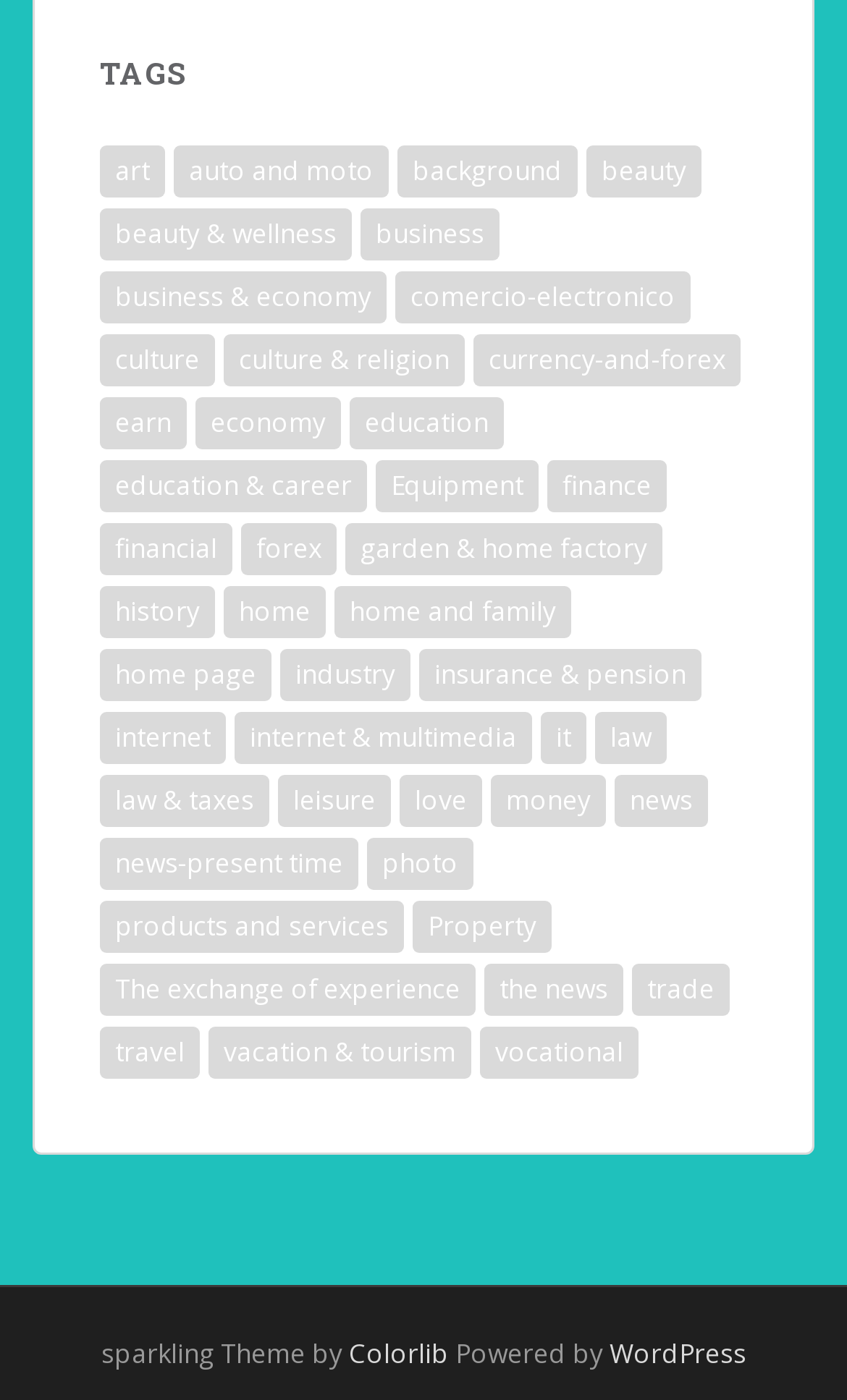Can you determine the bounding box coordinates of the area that needs to be clicked to fulfill the following instruction: "Explore 'business & economy'"?

[0.118, 0.194, 0.456, 0.232]